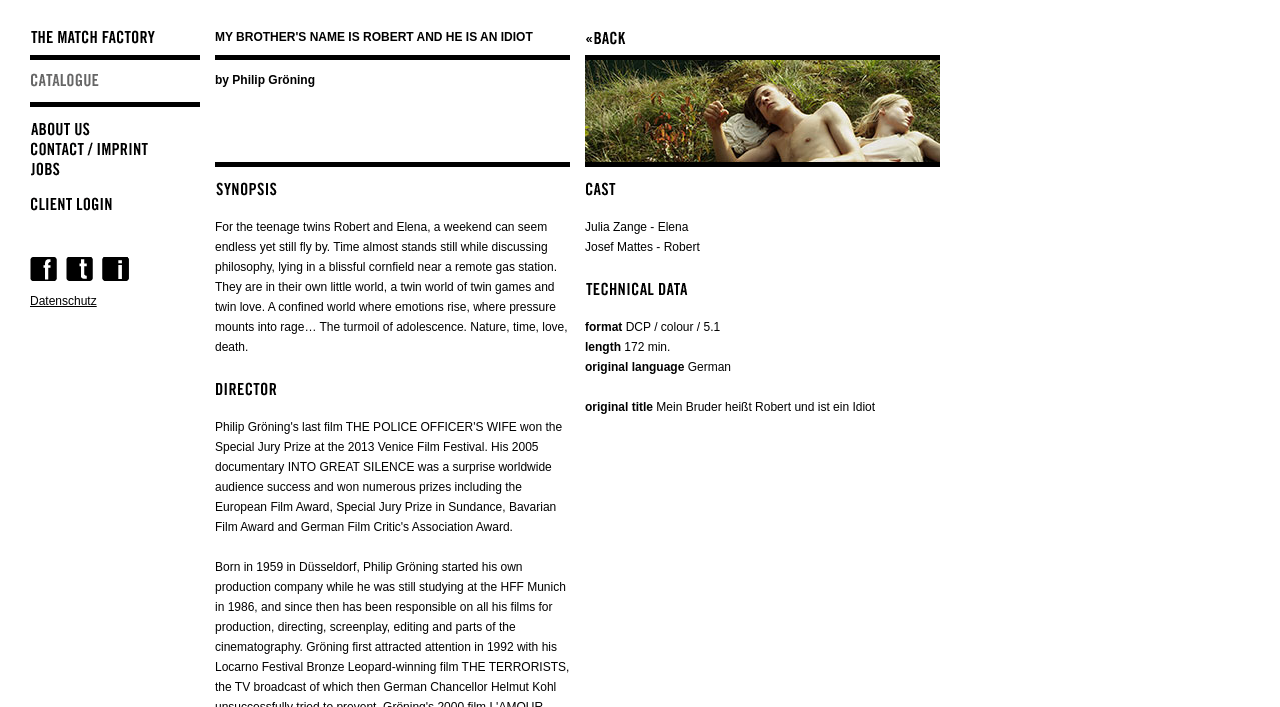Who plays the role of Elena?
Please give a well-detailed answer to the question.

The cast information is listed under the 'Cast' heading, where it is stated that Julia Zange plays the role of Elena.